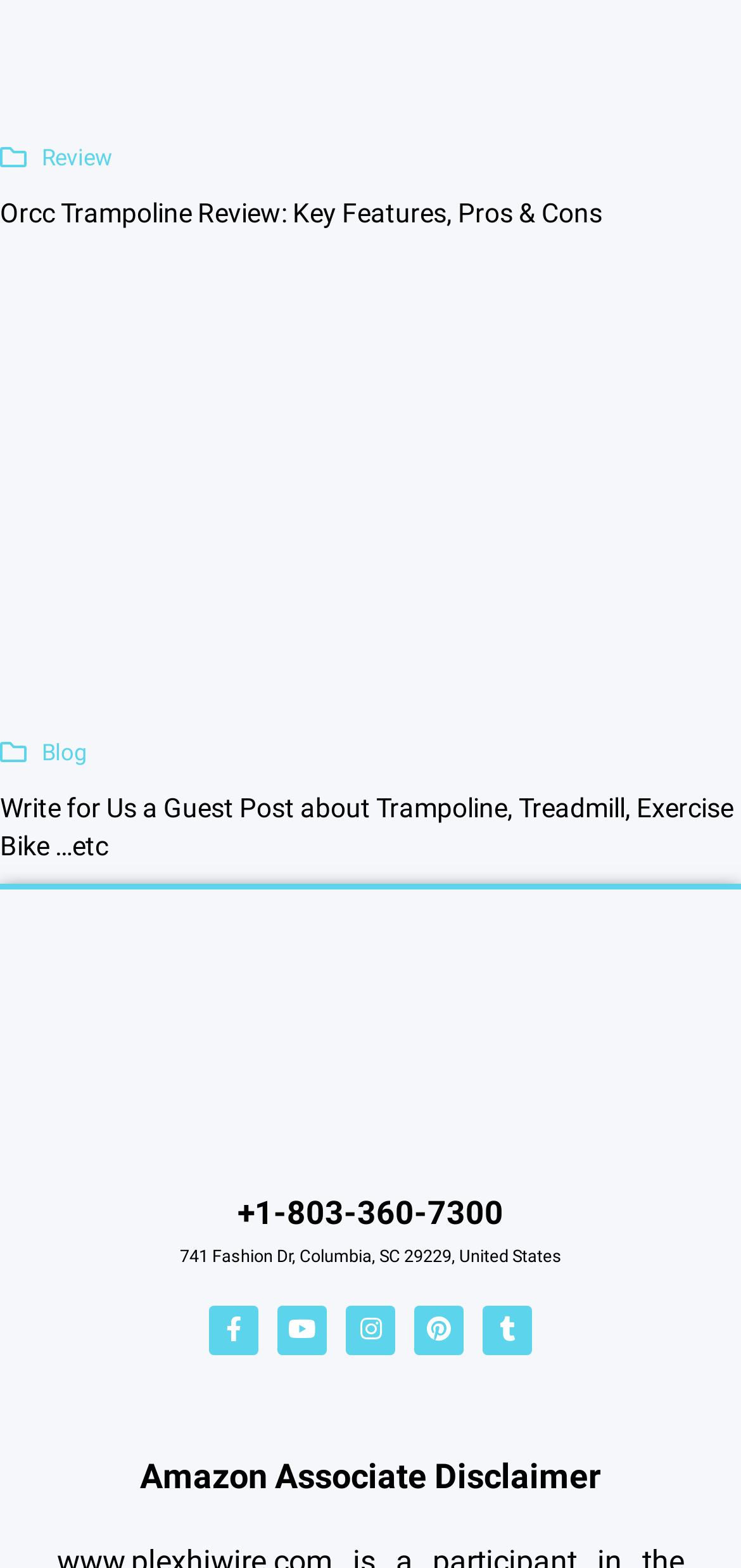Please determine the bounding box of the UI element that matches this description: Review. The coordinates should be given as (top-left x, top-left y, bottom-right x, bottom-right y), with all values between 0 and 1.

[0.056, 0.093, 0.151, 0.11]